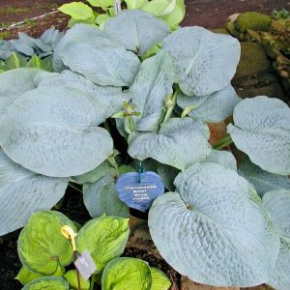Answer the following in one word or a short phrase: 
Who owns the garden where the photo was taken?

Mark and Becky Haner